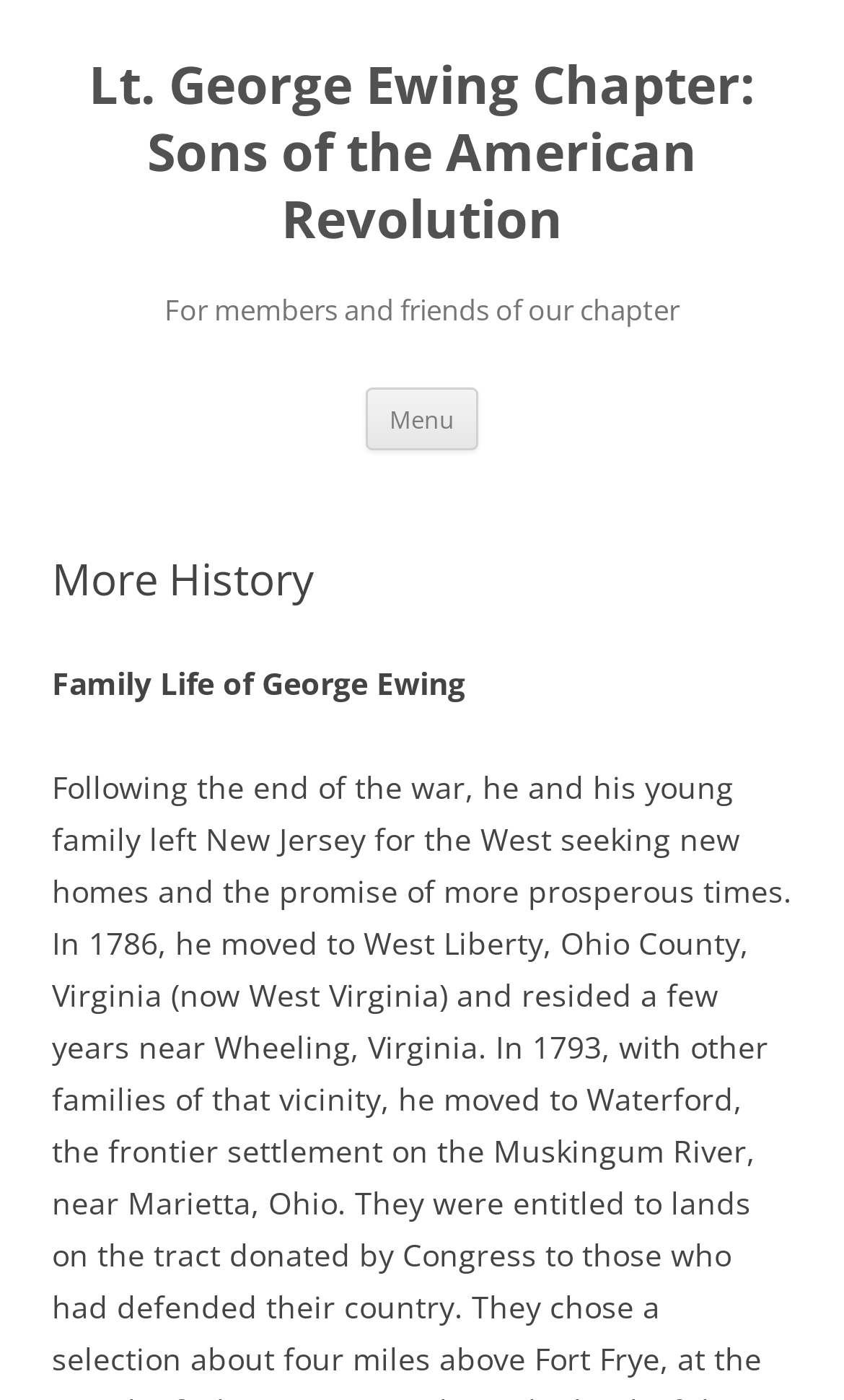What organization is the Lt. George Ewing Chapter a part of?
Kindly answer the question with as much detail as you can.

The Lt. George Ewing Chapter is a part of the Sons of the American Revolution organization, as indicated by the full title 'Lt. George Ewing Chapter: Sons of the American Revolution' at the top of the page.